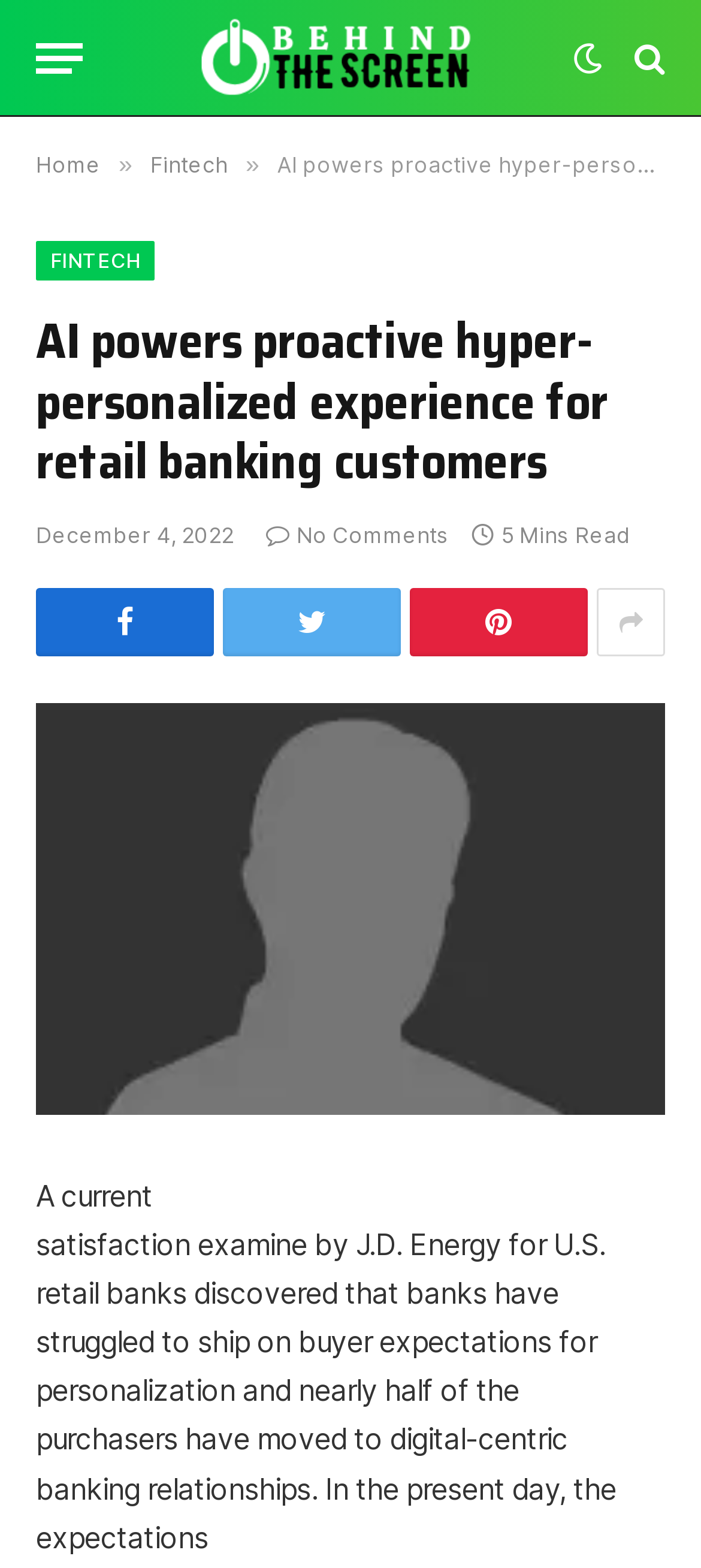Based on what you see in the screenshot, provide a thorough answer to this question: How many minutes does it take to read the article?

The StaticText element with the text '5 Mins Read' suggests that the article can be read in 5 minutes.